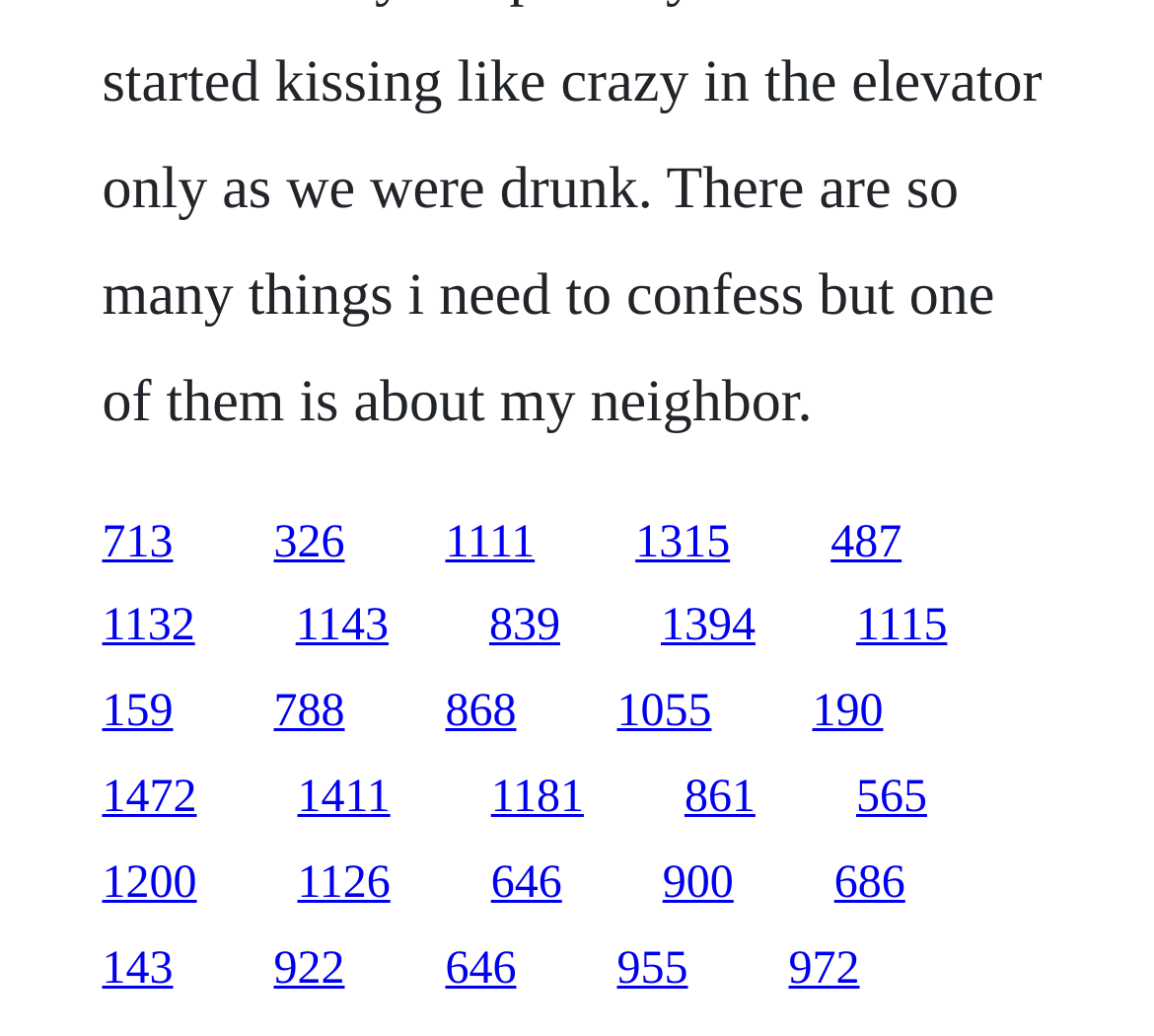Indicate the bounding box coordinates of the element that needs to be clicked to satisfy the following instruction: "access the ninth link". The coordinates should be four float numbers between 0 and 1, i.e., [left, top, right, bottom].

[0.088, 0.581, 0.169, 0.63]